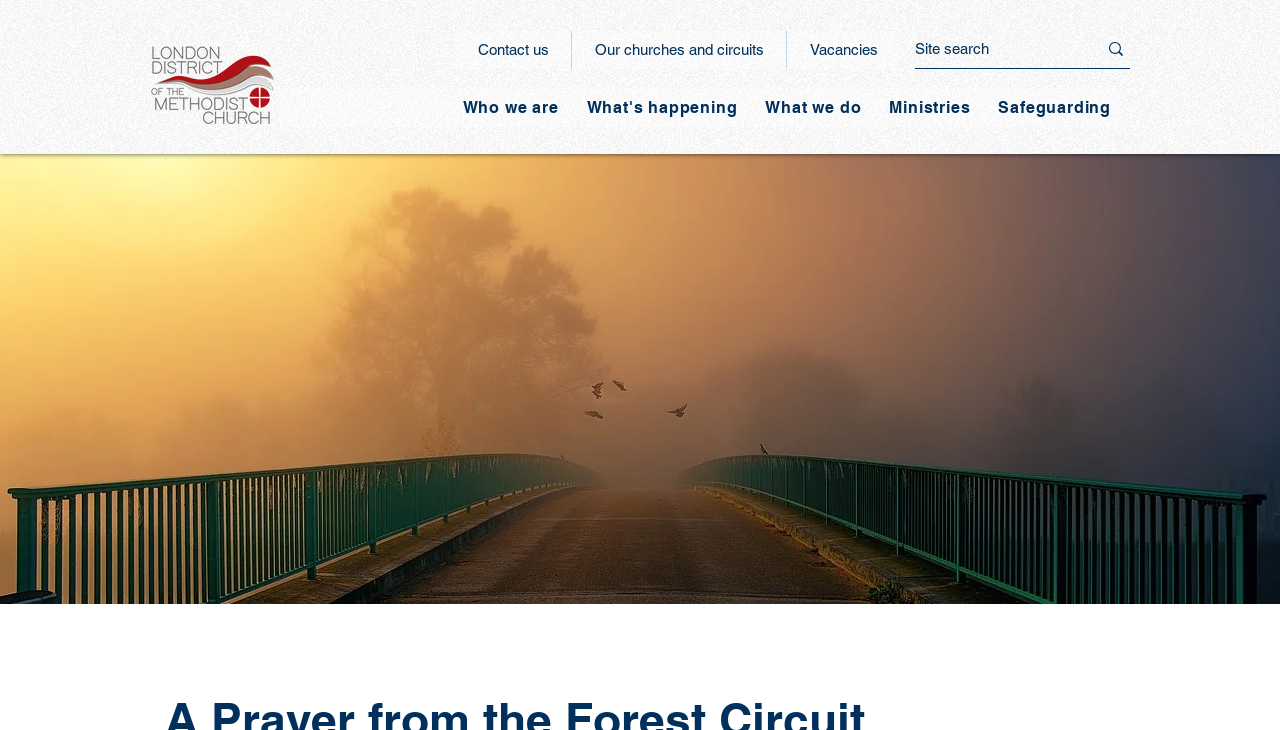What is the function of the button 'What's happening'?
From the screenshot, provide a brief answer in one word or phrase.

Has a popup menu